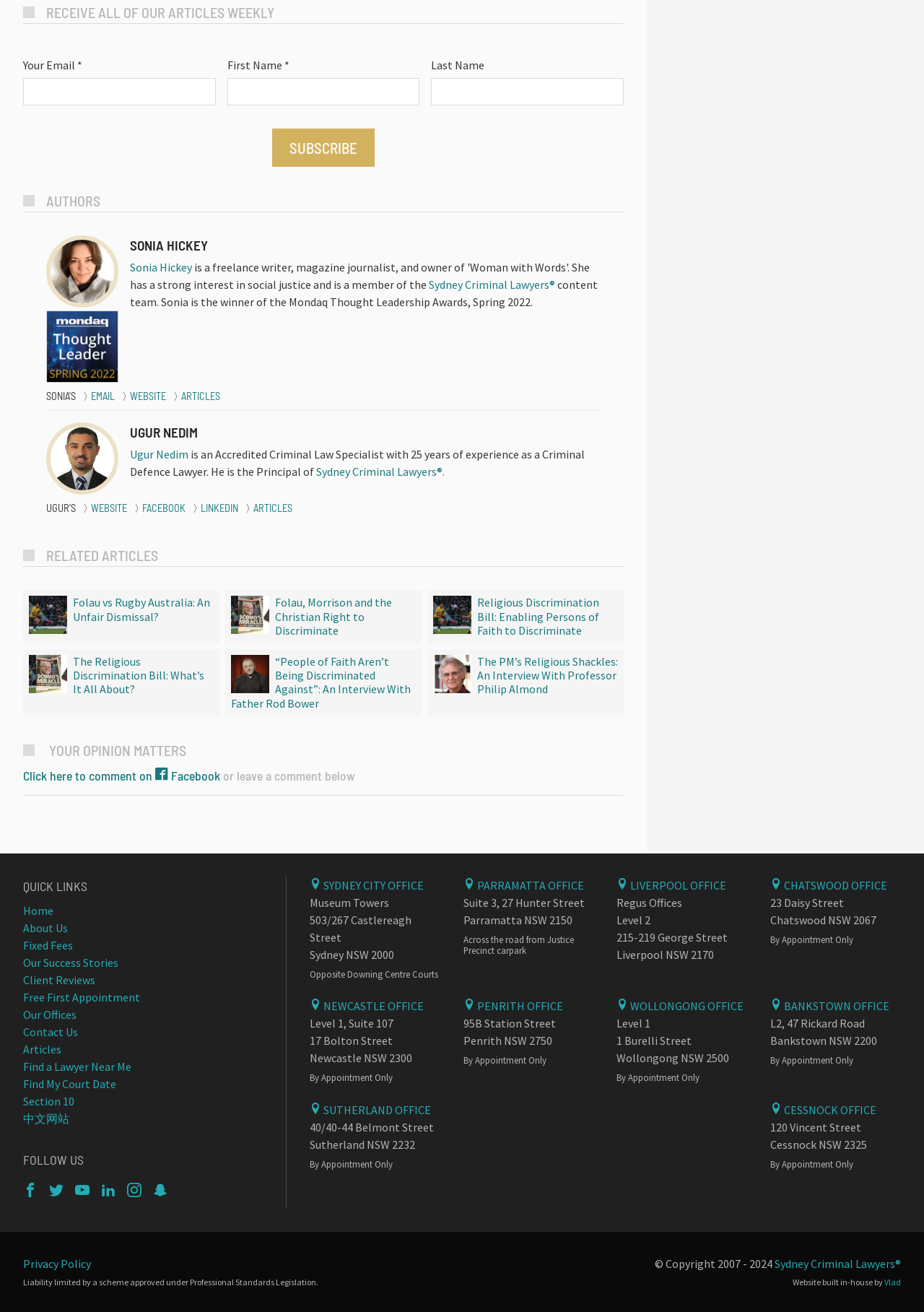Answer with a single word or phrase: 
How many authors are listed on the webpage?

2